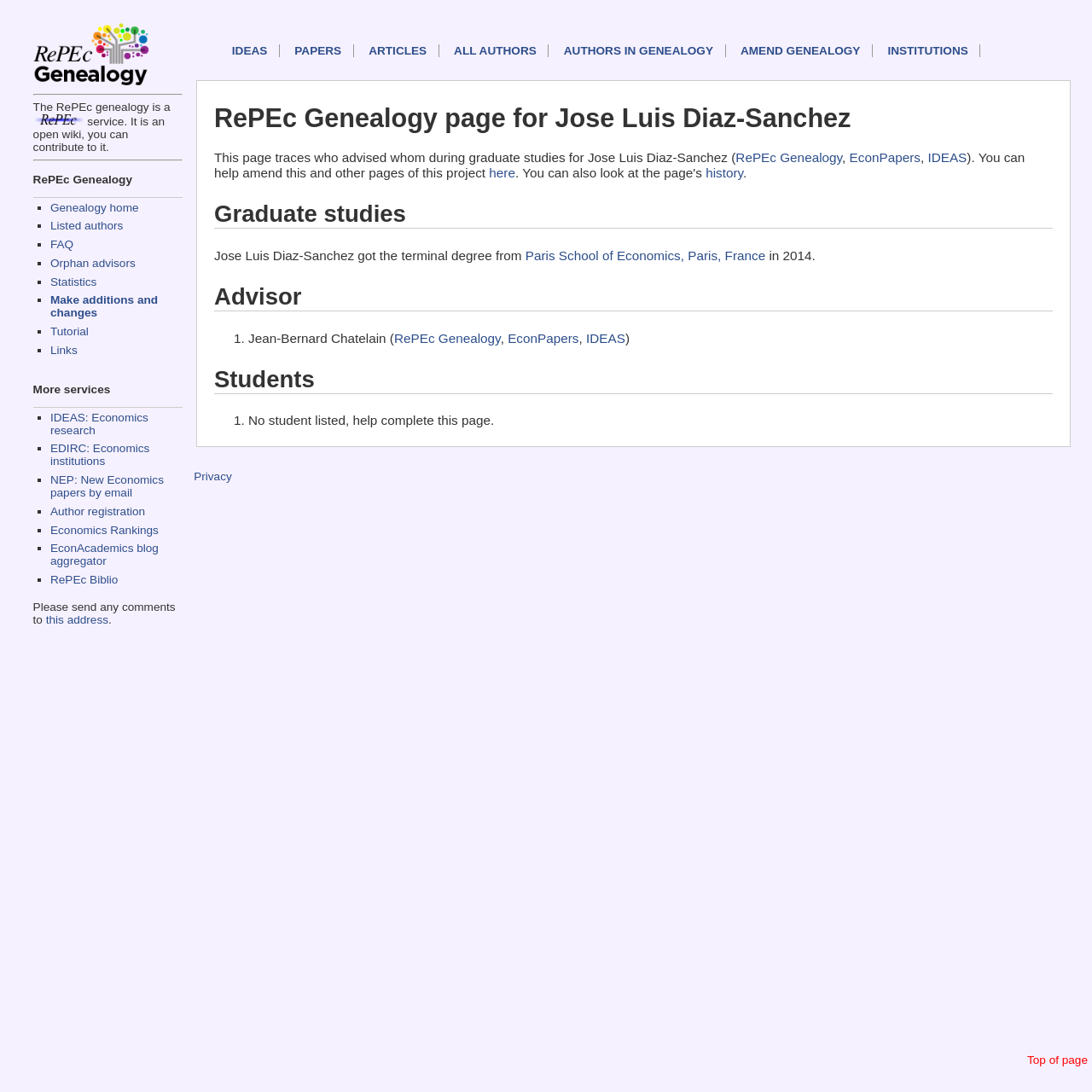Locate the UI element that matches the description Search in the webpage screenshot. Return the bounding box coordinates in the format (top-left x, top-left y, bottom-right x, bottom-right y), with values ranging from 0 to 1.

None